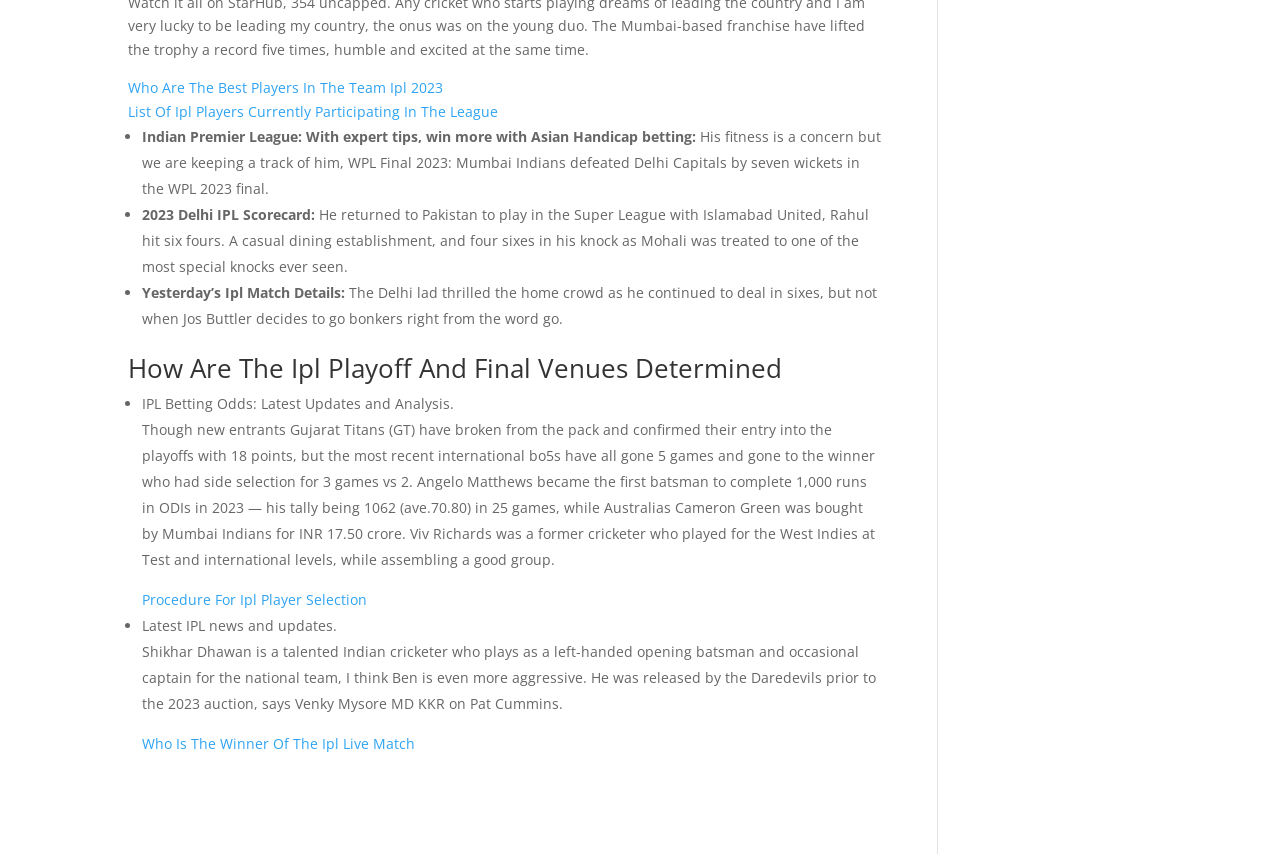Given the element description "Submissions" in the screenshot, predict the bounding box coordinates of that UI element.

None